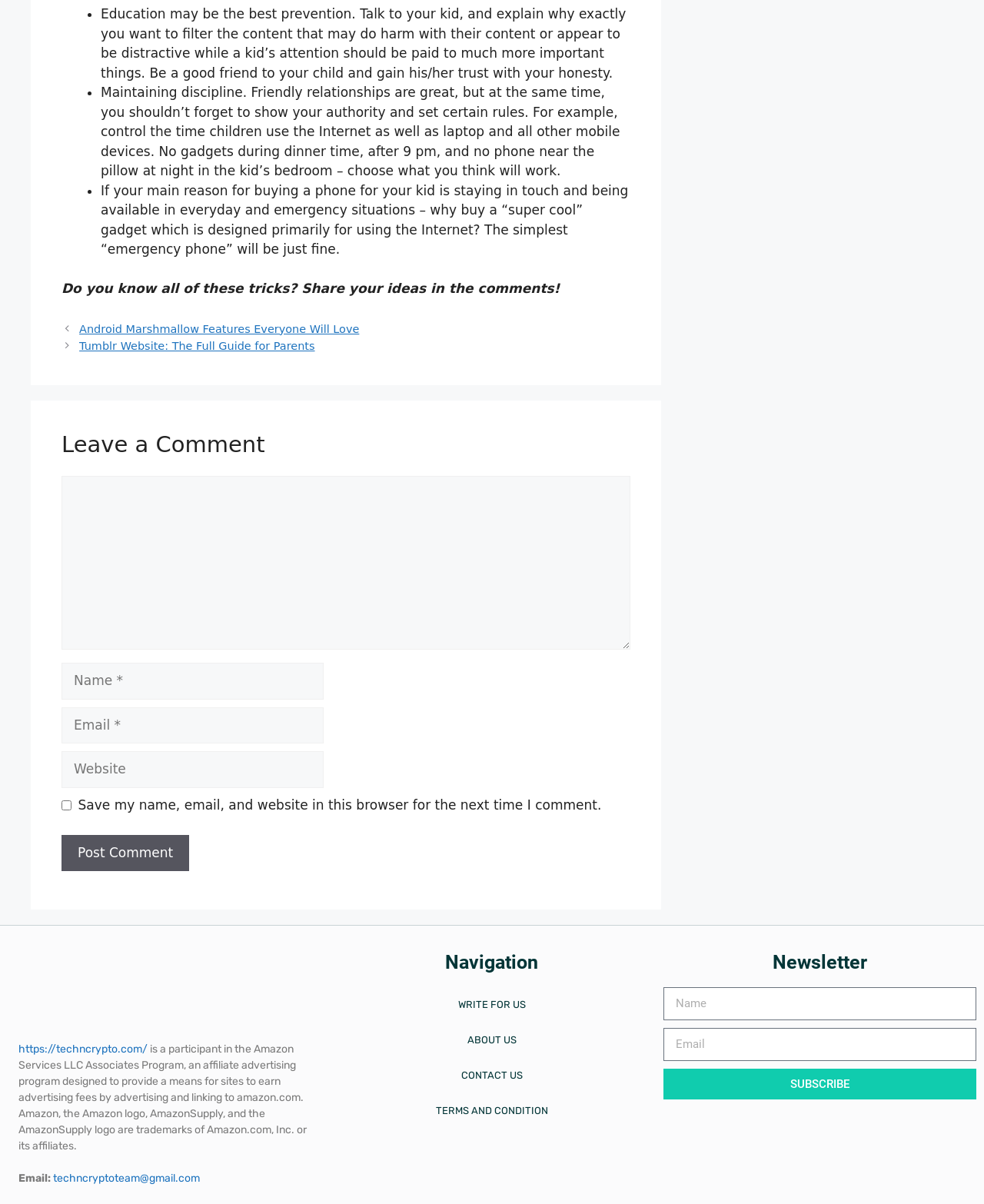Predict the bounding box of the UI element that fits this description: "parent_node: Comment name="url" placeholder="Website"".

[0.062, 0.624, 0.329, 0.655]